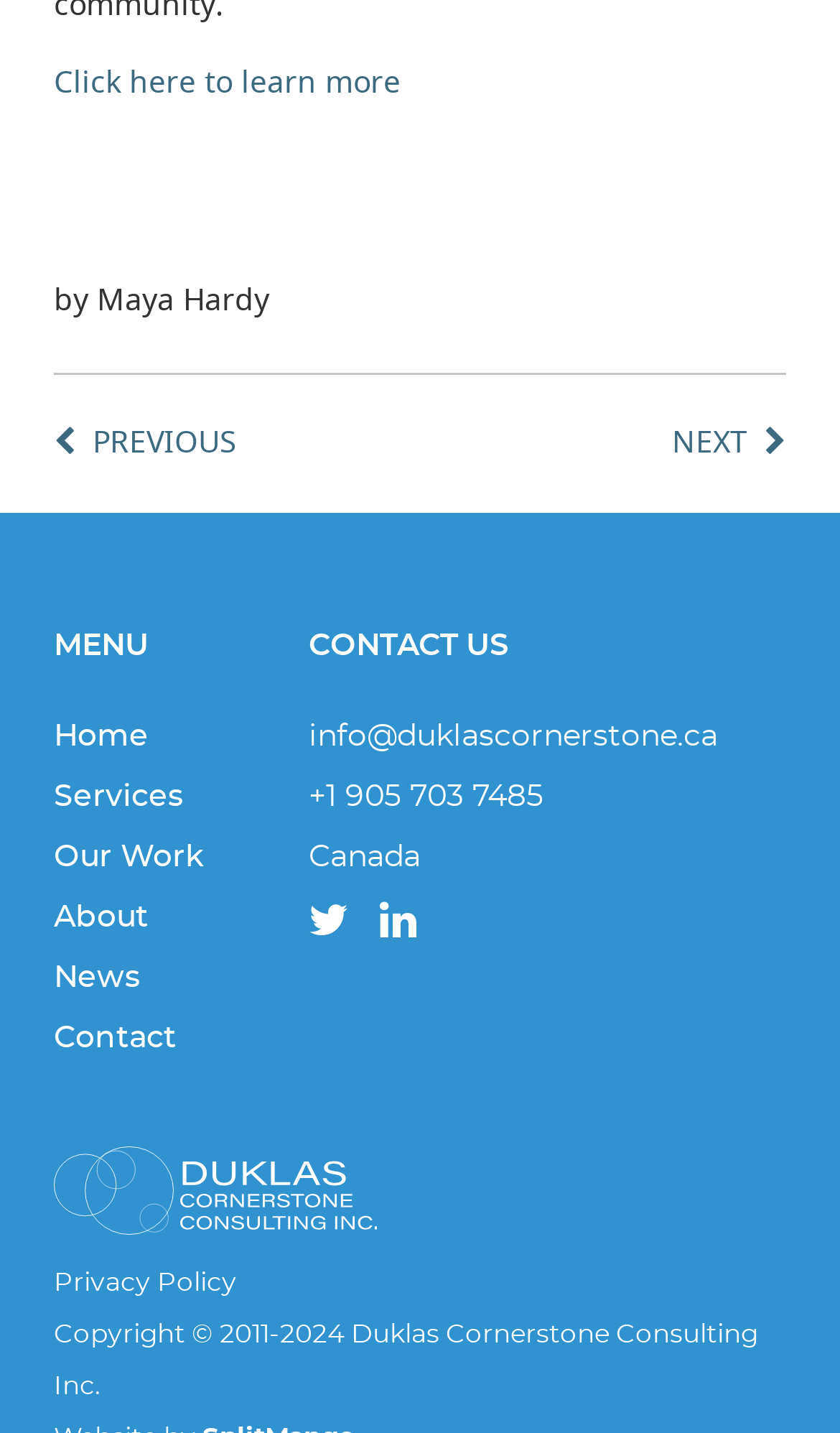From the given element description: "Our Work", find the bounding box for the UI element. Provide the coordinates as four float numbers between 0 and 1, in the order [left, top, right, bottom].

[0.064, 0.577, 0.329, 0.619]